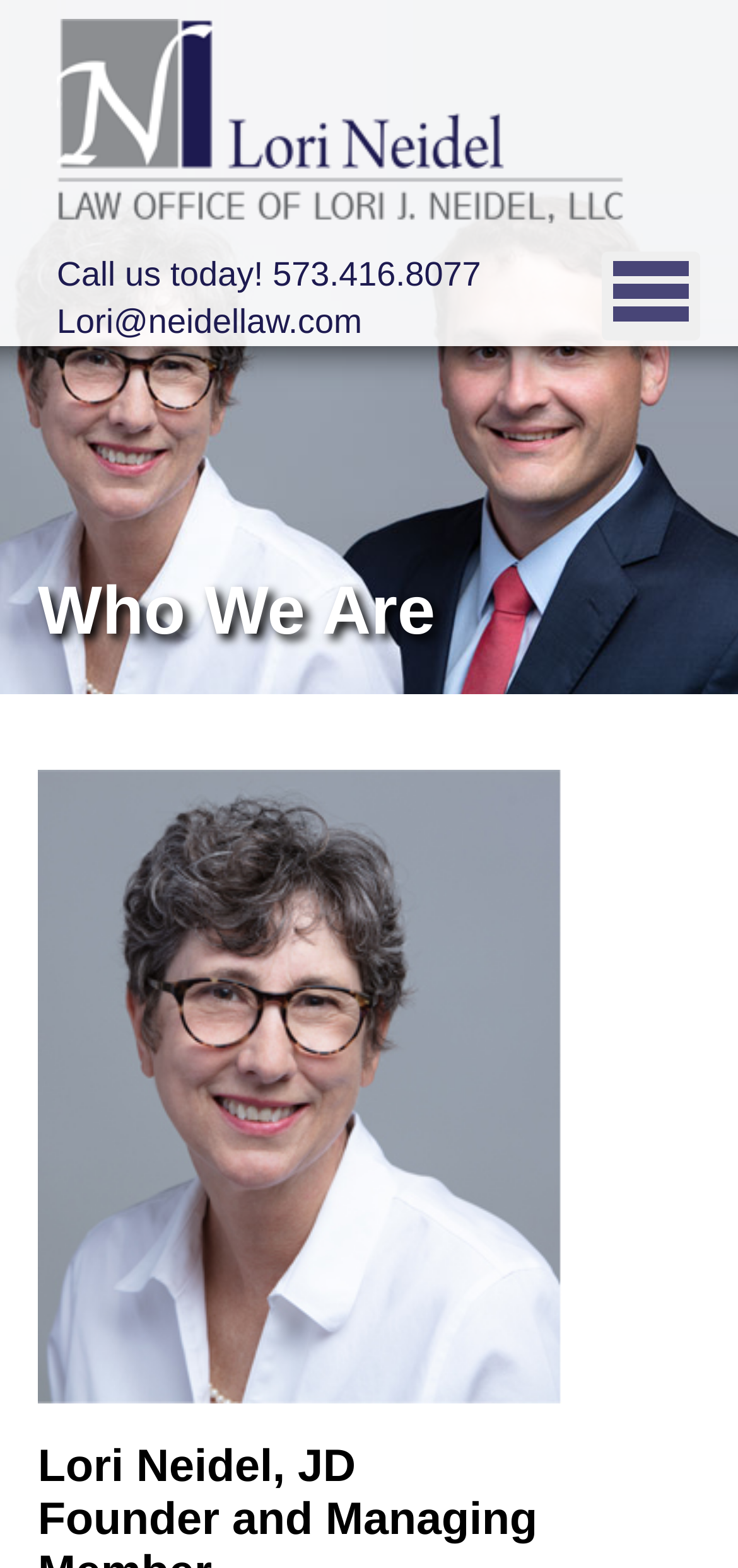Please reply with a single word or brief phrase to the question: 
What is the degree held by Lori Neidel?

JD